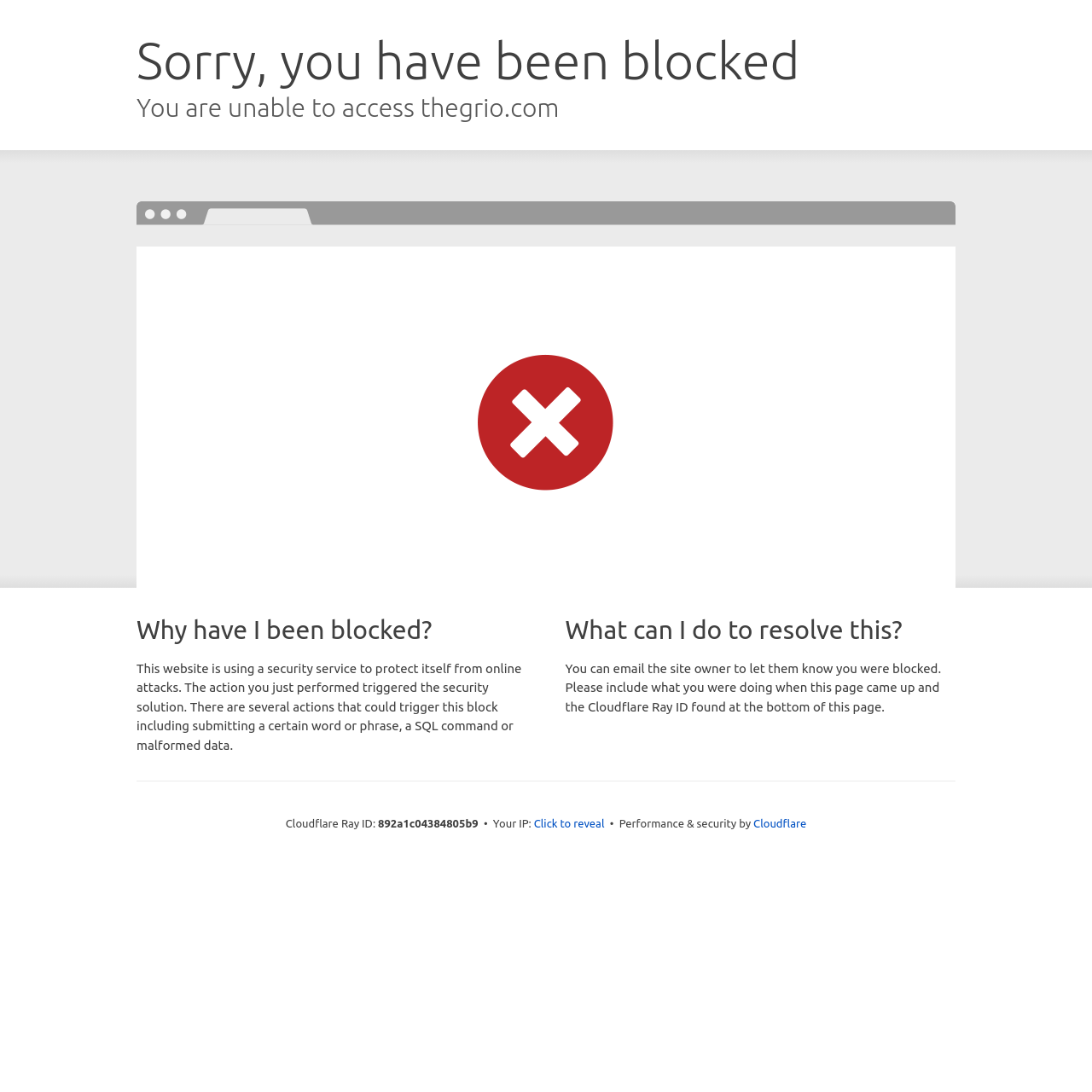Provide the bounding box coordinates for the UI element that is described as: "Click to reveal".

[0.489, 0.747, 0.553, 0.762]